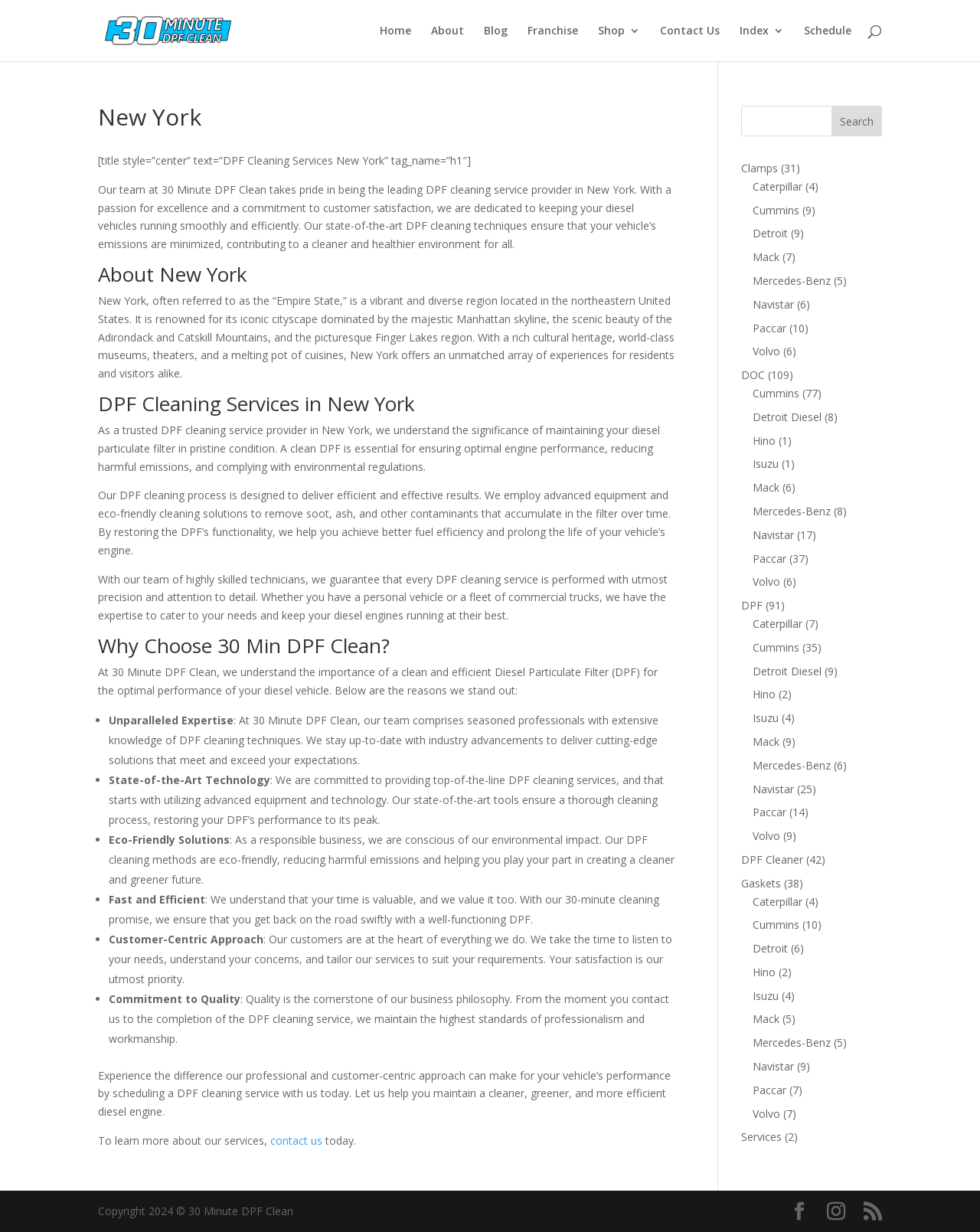Explain in detail what is displayed on the webpage.

This webpage is about DPF cleaning services in New York, provided by 30 Minute DPF Clean. At the top, there is a logo and a navigation menu with links to "Home", "About", "Blog", "Franchise", "Shop", "Contact Us", "Index", and "Schedule". Below the navigation menu, there is a search bar.

The main content of the webpage is divided into sections. The first section has a heading "New York" and provides an introduction to the region. The second section has a heading "About New York" and describes the state's cultural heritage, scenic beauty, and attractions.

The third section has a heading "DPF Cleaning Services in New York" and explains the importance of maintaining a clean Diesel Particulate Filter (DPF) for optimal engine performance and reducing harmful emissions. This section also describes the DPF cleaning process employed by 30 Minute DPF Clean, which uses advanced equipment and eco-friendly cleaning solutions.

The fourth section has a heading "Why Choose 30 Min DPF Clean?" and lists the reasons why the company stands out, including unparalleled expertise, state-of-the-art technology, eco-friendly solutions, fast and efficient service, customer-centric approach, and commitment to quality. Each reason is accompanied by a brief description.

At the bottom of the webpage, there is a call-to-action to schedule a DPF cleaning service and a link to contact the company for more information. There is also a section with links to various products, including clamps, and filters for different vehicle brands such as Caterpillar, Cummins, Detroit, Mack, Mercedes-Benz, Navistar, Paccar, and Volvo. Each link is accompanied by the number of products available.